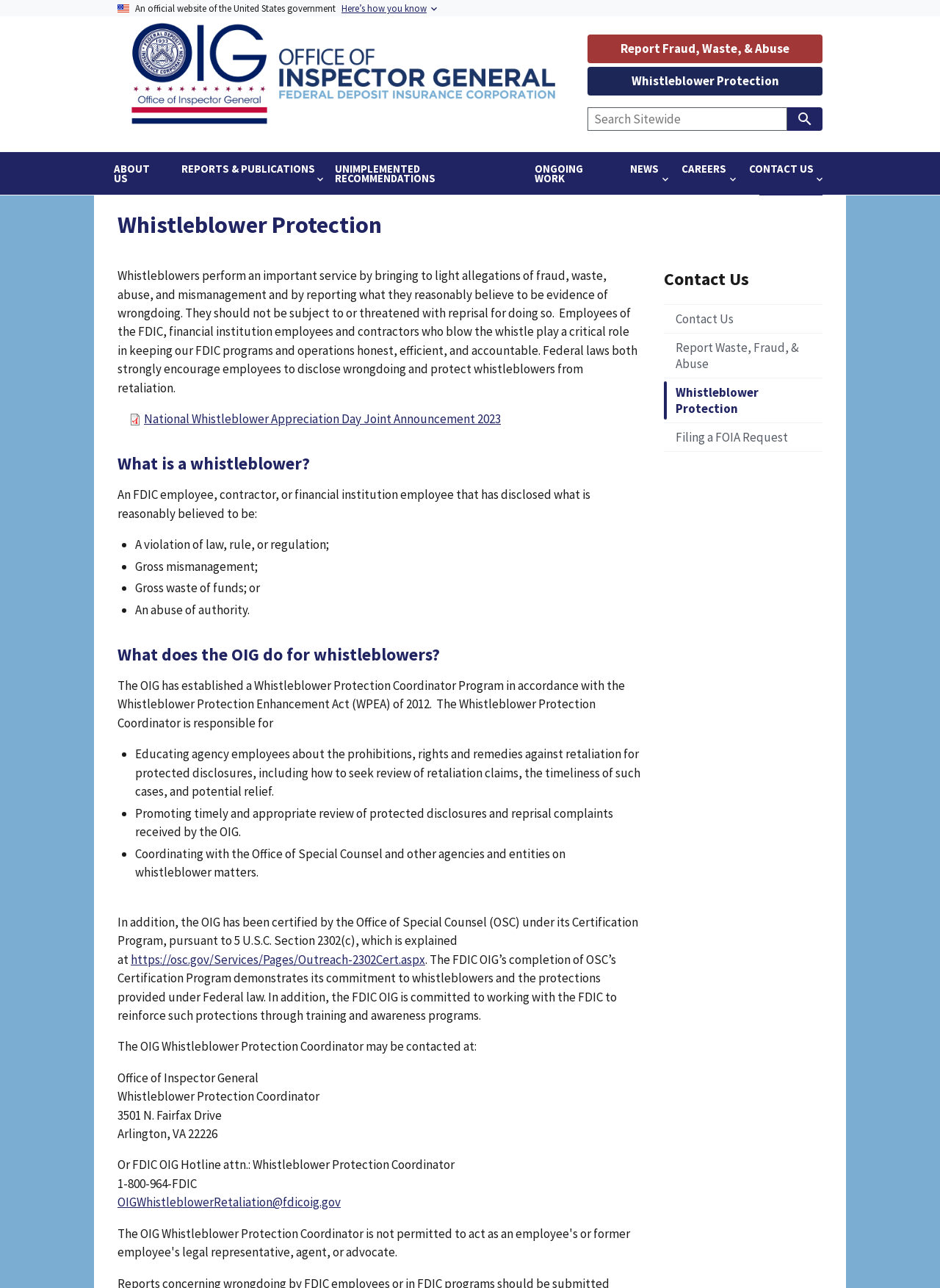Please determine the bounding box coordinates of the element to click in order to execute the following instruction: "Click the 'Here’s how you know' button". The coordinates should be four float numbers between 0 and 1, specified as [left, top, right, bottom].

[0.363, 0.002, 0.454, 0.01]